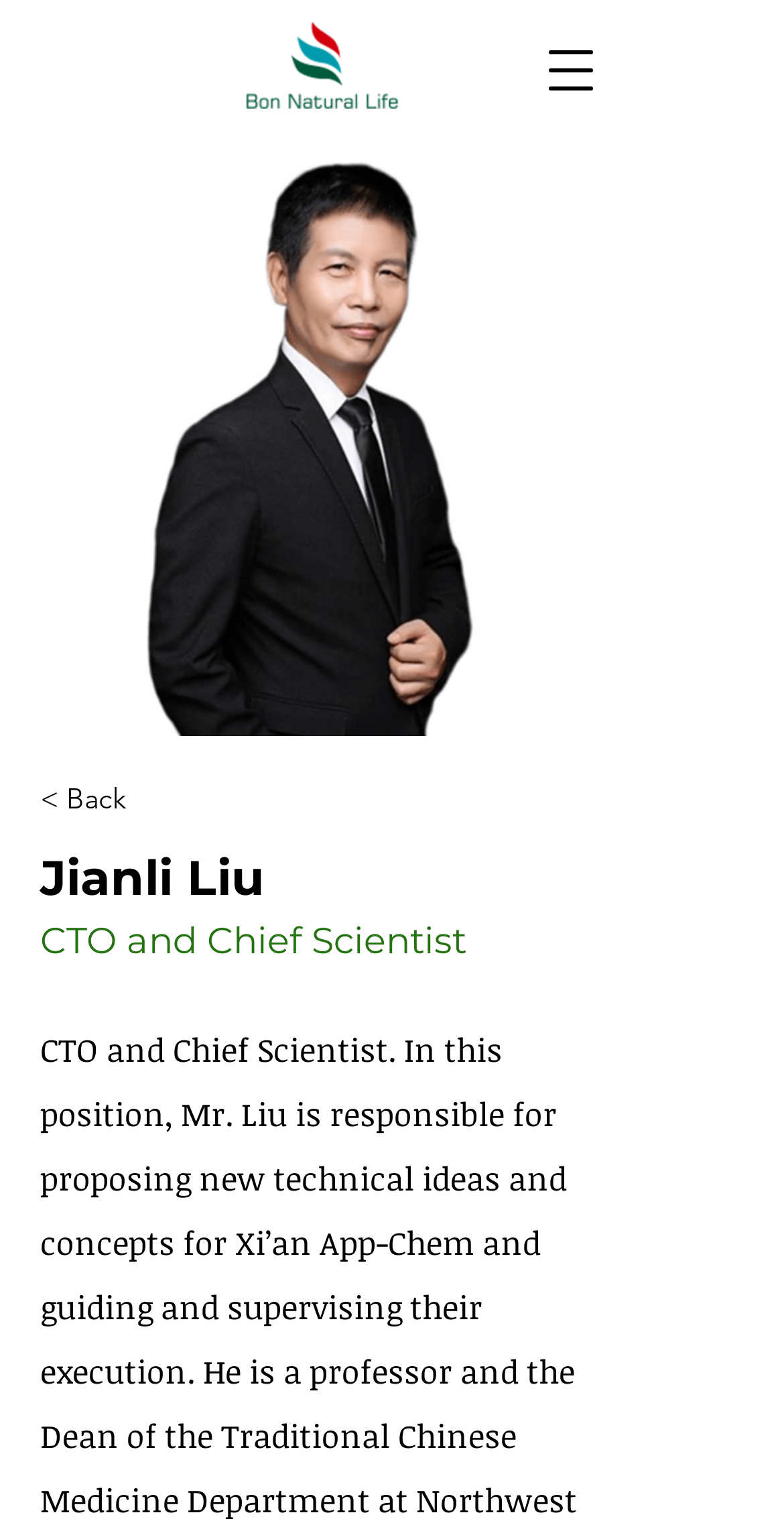Give a detailed account of the webpage's layout and content.

The webpage is about Jianli Liu, a person who is the CTO and Chief Scientist. At the top right corner, there is a button to open a navigation menu. Below the button, there is an image with a logo or icon. On the left side of the page, there is a large image of Jianli Liu, taking up most of the vertical space. Above the image, there is a link to go back, and a heading with the name "Jianli Liu". Below the heading, there is a text describing Jianli Liu's position as CTO and Chief Scientist.